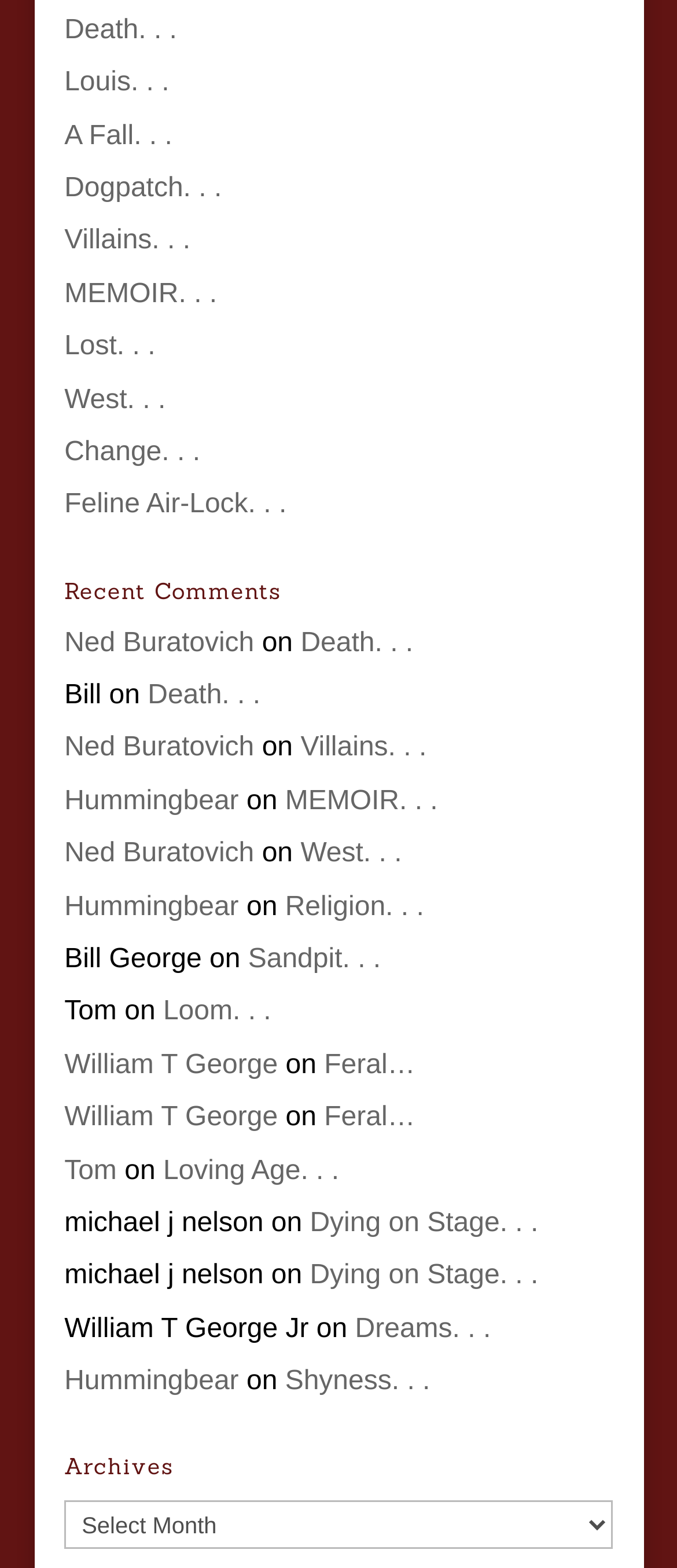Find the bounding box coordinates of the clickable region needed to perform the following instruction: "Click on the link 'MEMOIR...' ". The coordinates should be provided as four float numbers between 0 and 1, i.e., [left, top, right, bottom].

[0.095, 0.178, 0.321, 0.197]